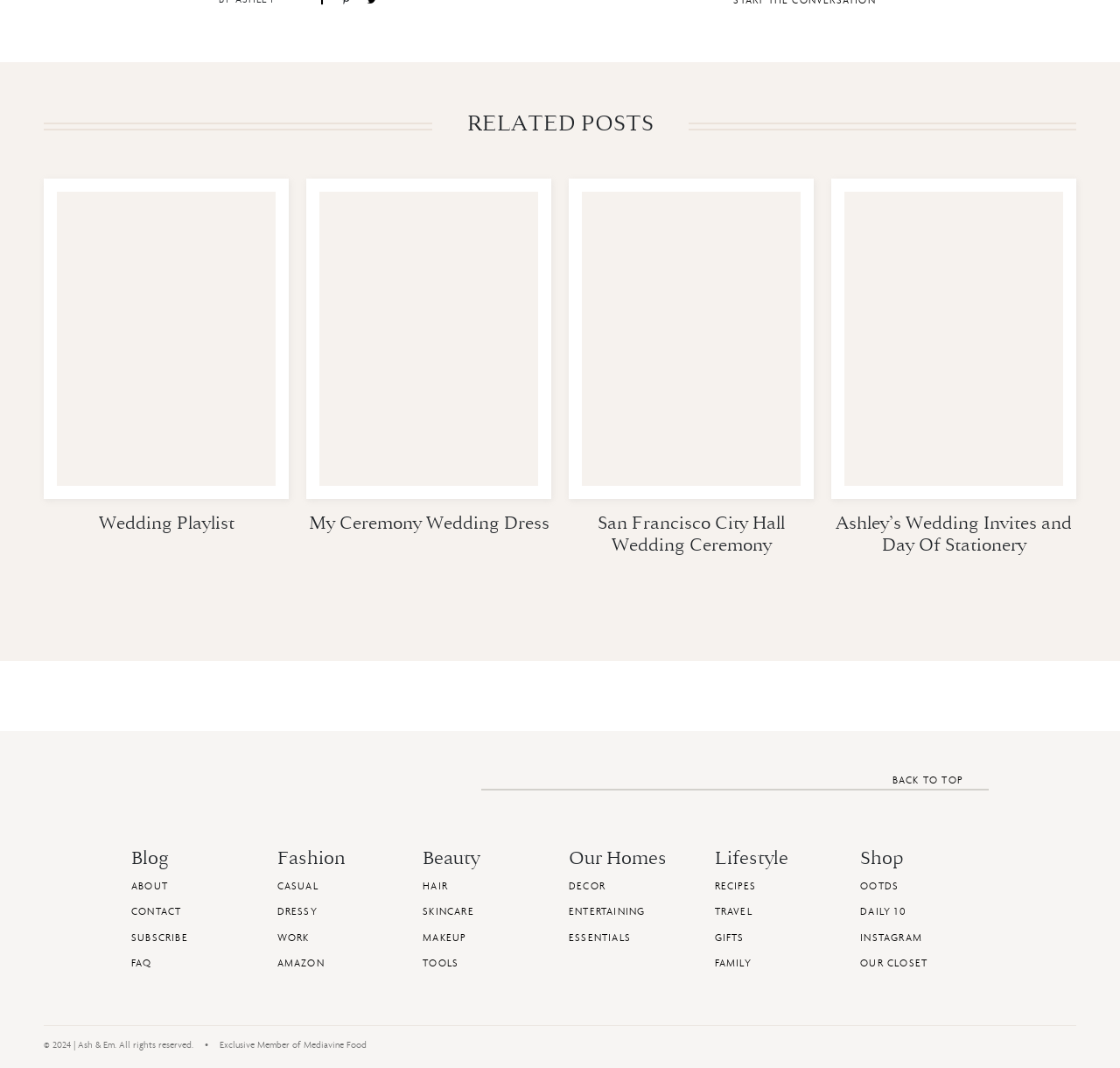How many links are there in the footer section?
Based on the visual content, answer with a single word or a brief phrase.

2